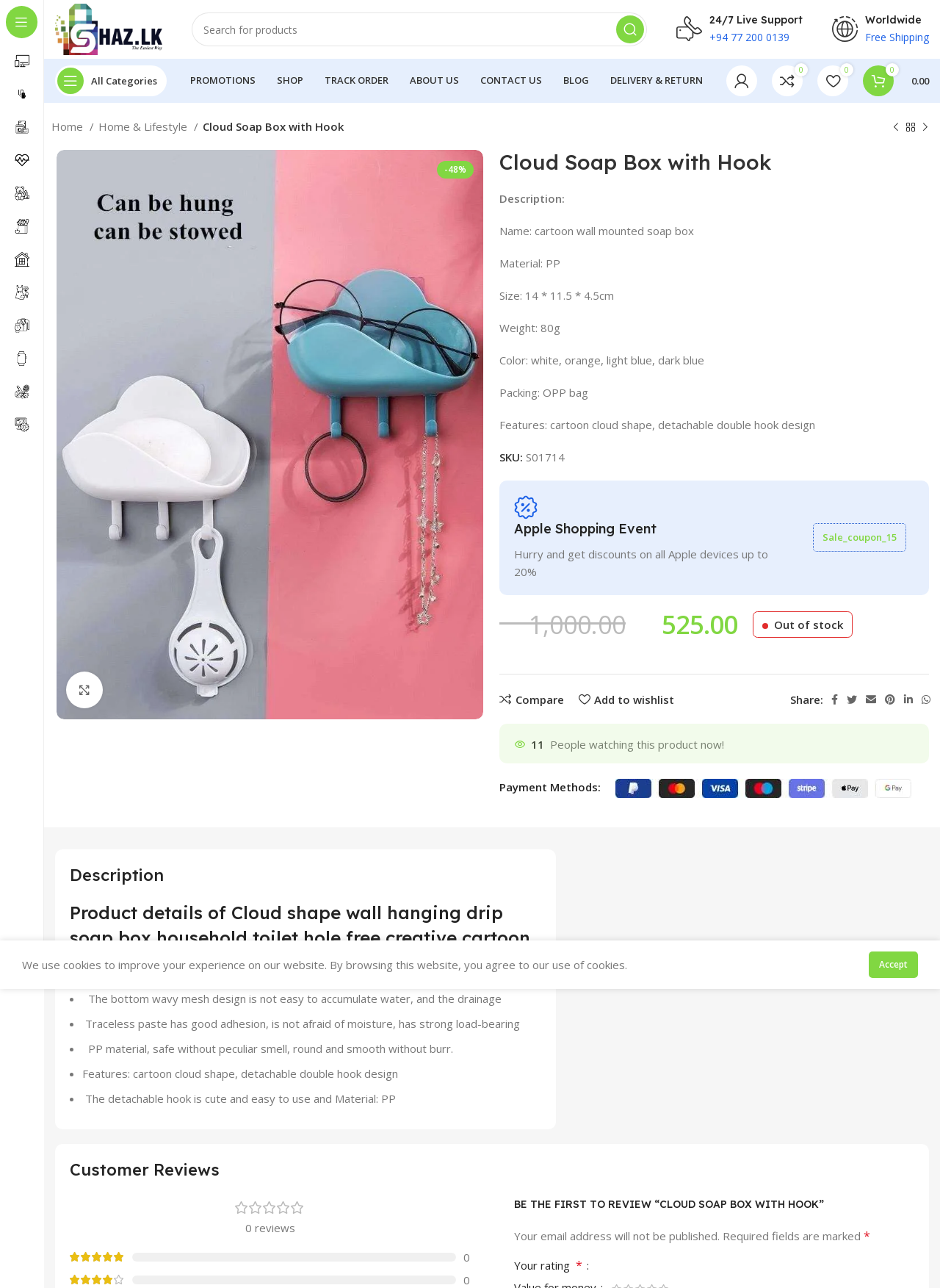What is the material of the product?
Give a one-word or short-phrase answer derived from the screenshot.

PP